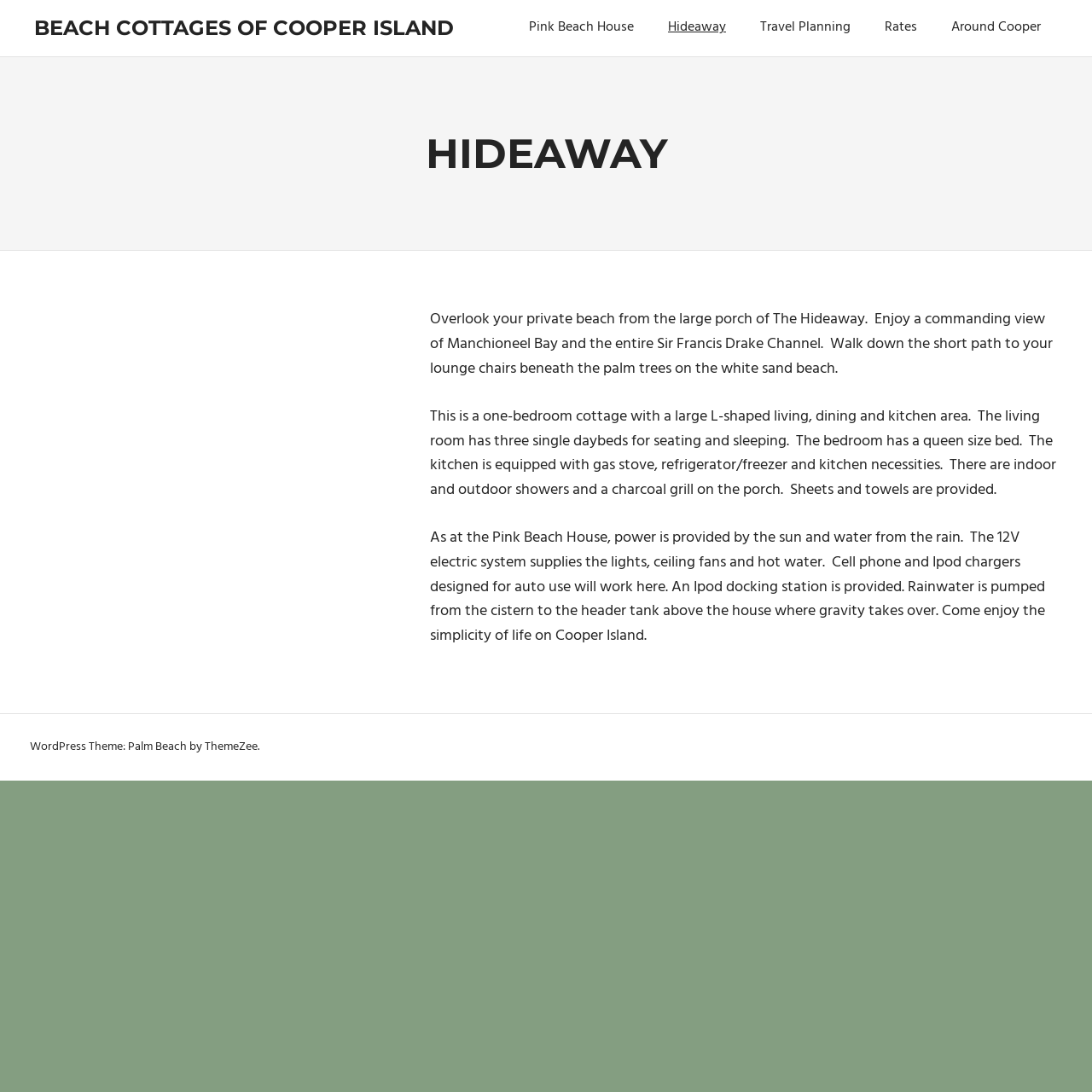Describe every aspect of the webpage in a detailed manner.

The webpage is about Hideaway, a beach cottage on Cooper Island. At the top left, there is a link to "BEACH COTTAGES OF COOPER ISLAND". To the right of this link, there is a primary navigation menu with five links: "Pink Beach House", "Hideaway", "Travel Planning", "Rates", and "Around Cooper". 

Below the navigation menu, there is a large heading "HIDEAWAY" centered on the page. Underneath the heading, there is a main section that takes up most of the page. This section contains an article with three paragraphs of text. The first paragraph describes the view from the porch of The Hideaway, overlooking Manchioneel Bay and the Sir Francis Drake Channel. The second paragraph details the features of the one-bedroom cottage, including the living area, bedroom, kitchen, and outdoor facilities. The third paragraph explains the eco-friendly aspects of the cottage, including solar power and rainwater collection.

At the bottom of the page, there is a footer section with a small text stating the WordPress theme used, "Palm Beach by ThemeZee".